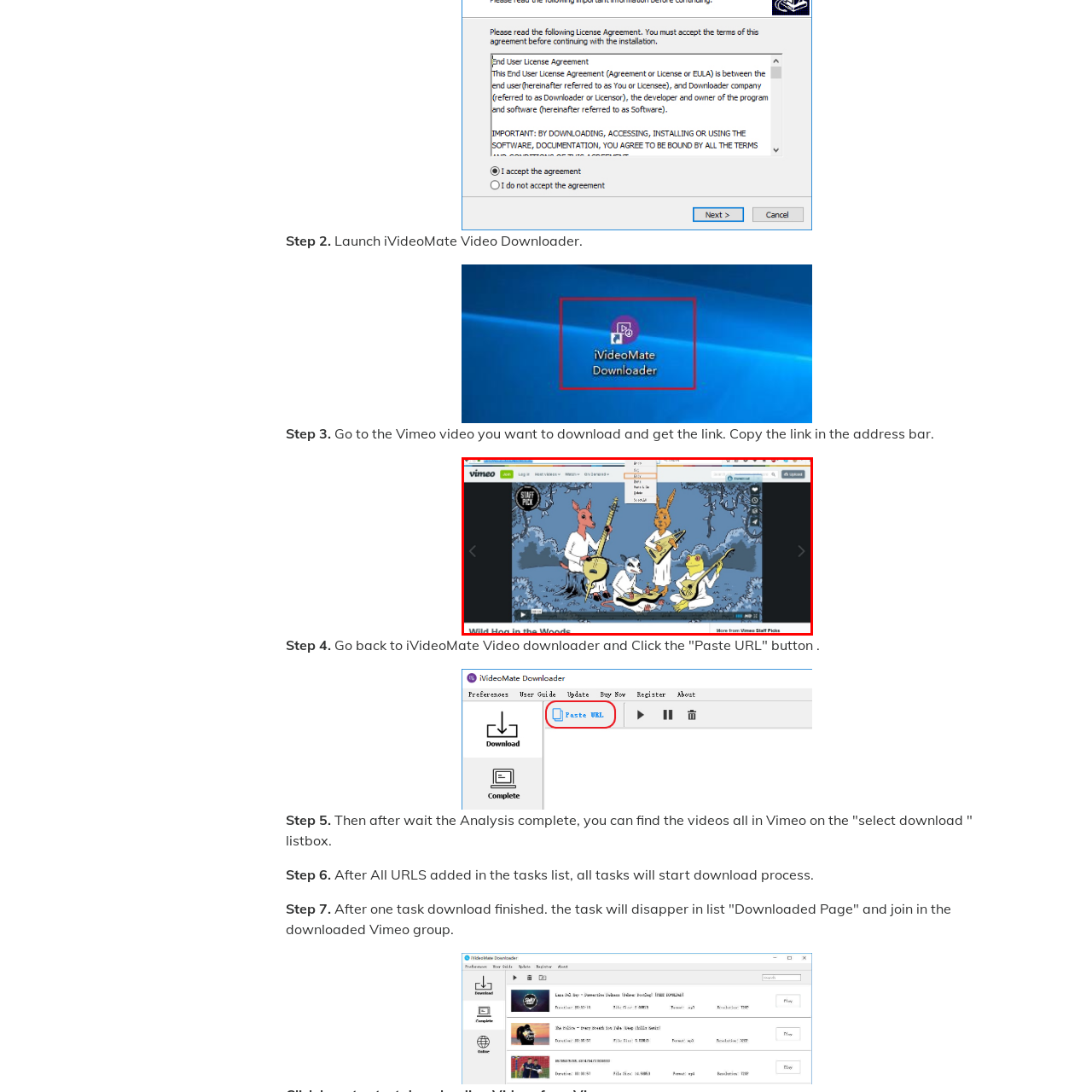Provide an elaborate description of the visual elements present in the image enclosed by the red boundary.

The image features a colorful illustration depicting four anthropomorphic animals—an opossum, a deer, a rabbit, and a frog—gathered amidst a whimsical, blue-toned woodland setting. Each character is dressed in a white ensemble and is engaged in playing musical instruments: the opossum holds a guitar, the deer plays a banjo, the rabbit strums a guitar, and the frog plays a different stringed instrument. The scene exudes a playful and artistic vibe, perfectly embodying a theme of camaraderie and music in nature. Above the characters, the Vimeo interface is visible, indicating that this image is related to the video titled "Wild Hog in the Woods," which is a staff pick on the platform.